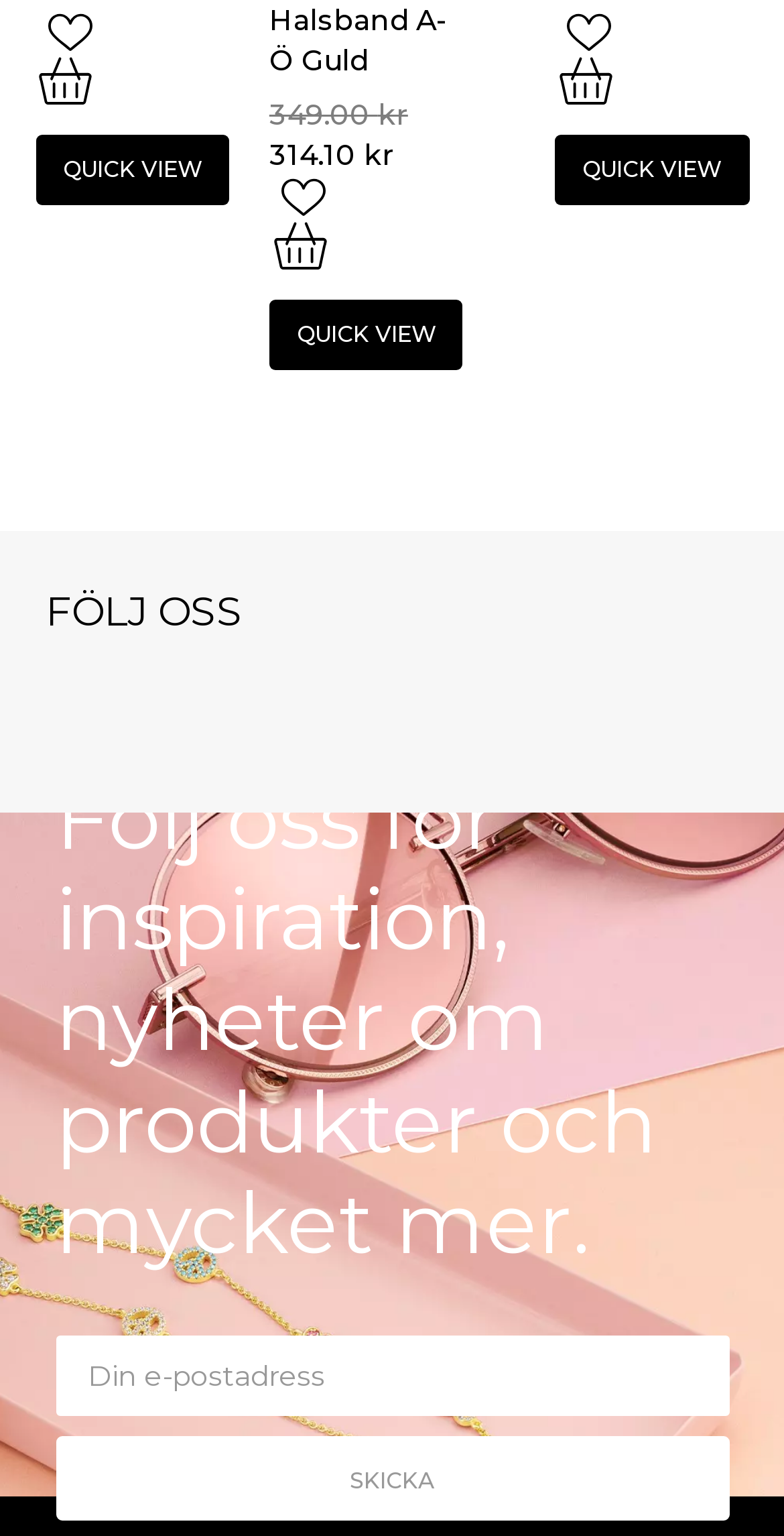Please find the bounding box coordinates for the clickable element needed to perform this instruction: "Enter your email address".

[0.071, 0.869, 0.929, 0.921]